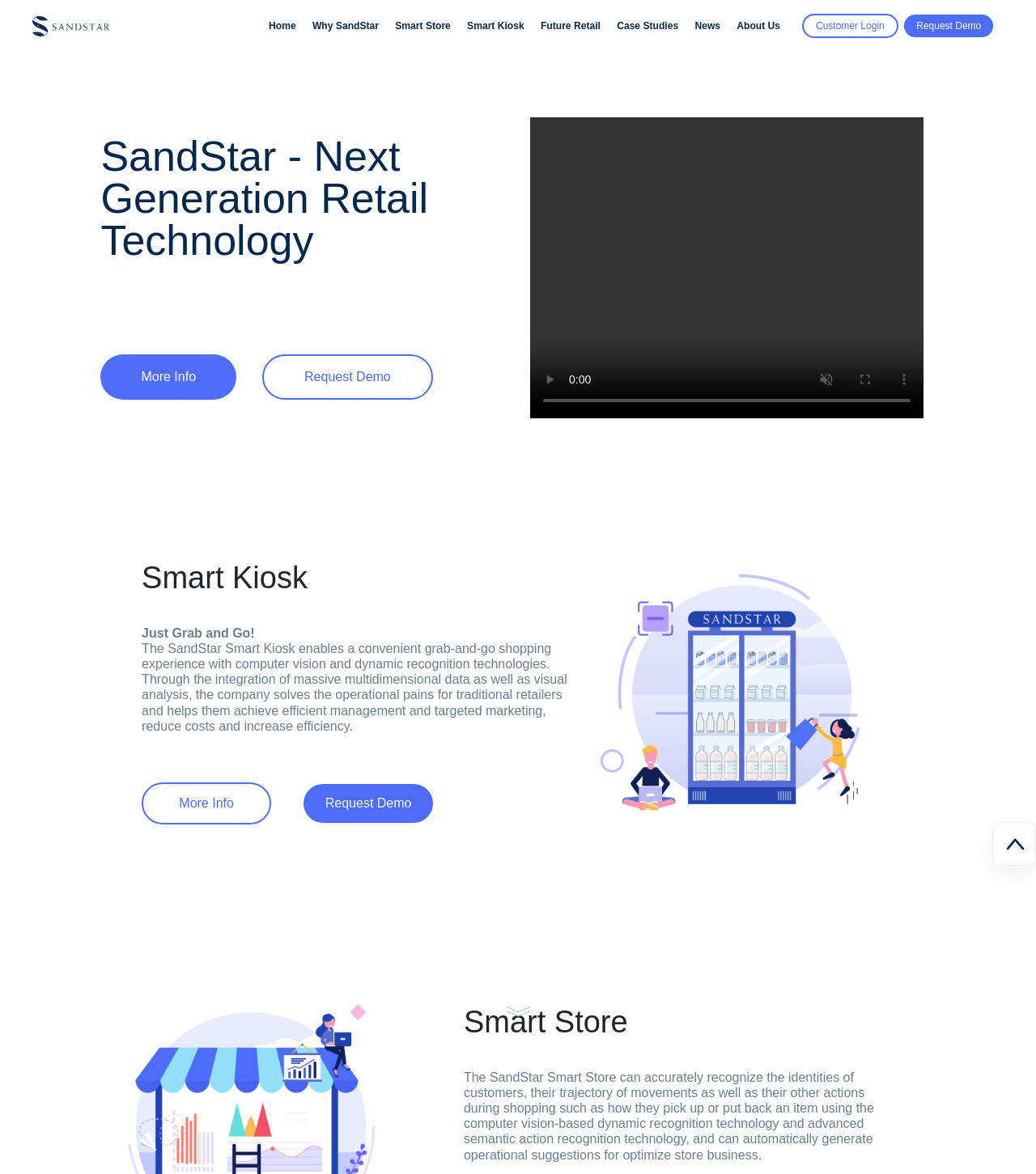Find the bounding box coordinates of the area to click in order to follow the instruction: "Explore Future Retail".

[0.522, 0.017, 0.58, 0.027]